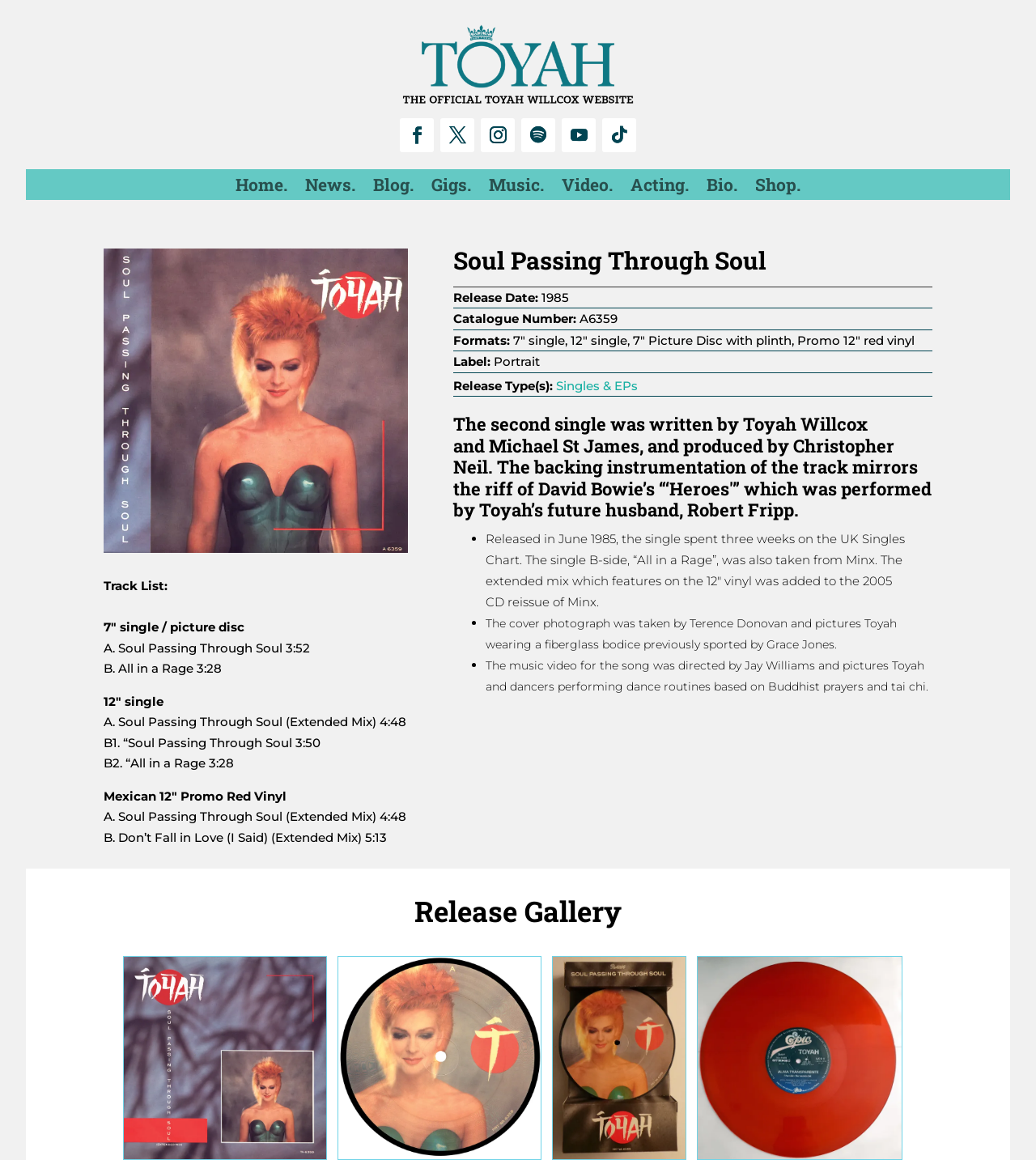Can you find the bounding box coordinates for the element that needs to be clicked to execute this instruction: "View the Release Gallery"? The coordinates should be given as four float numbers between 0 and 1, i.e., [left, top, right, bottom].

[0.025, 0.766, 0.975, 0.805]